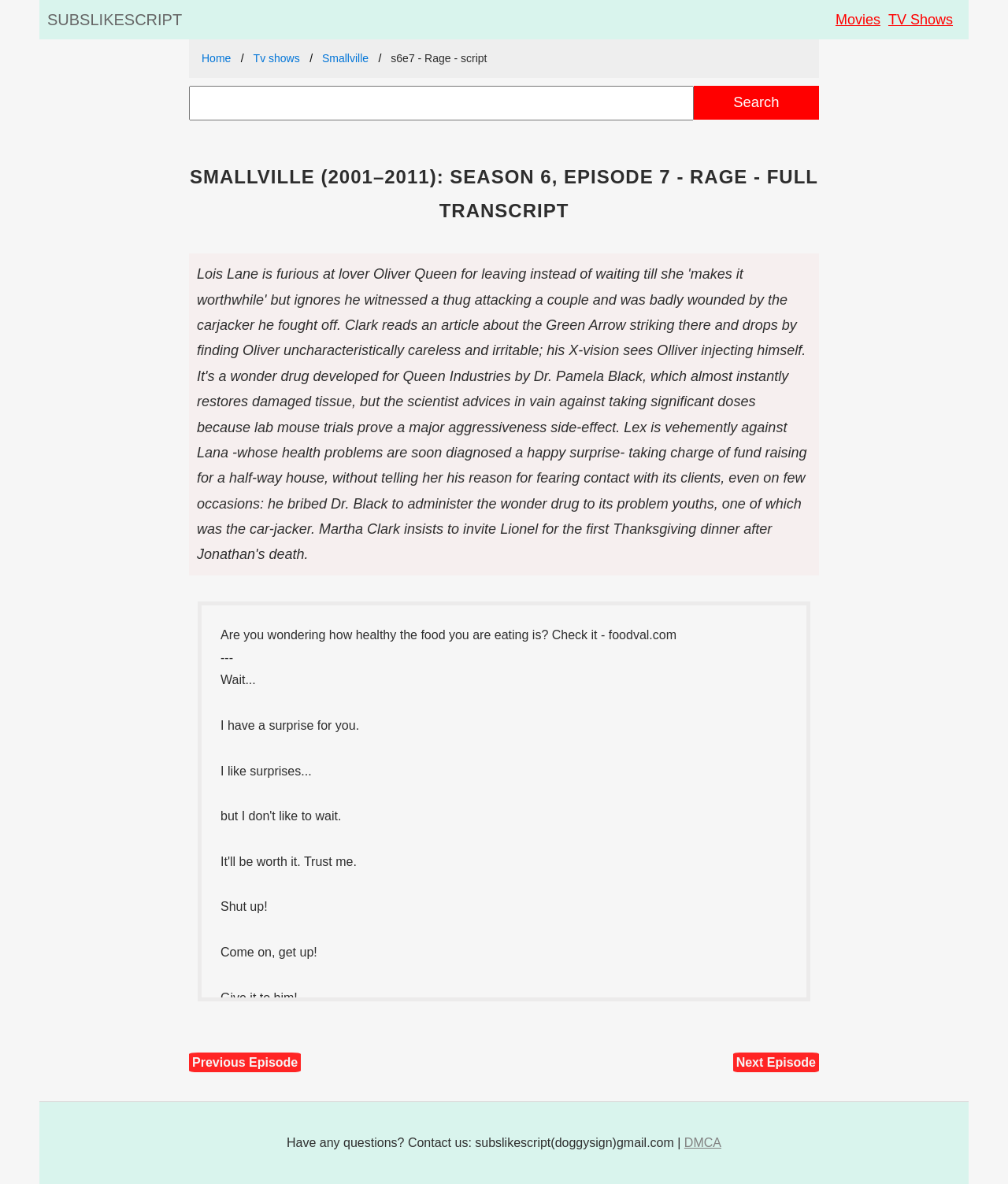Please locate the bounding box coordinates of the element that should be clicked to achieve the given instruction: "View the previous episode".

[0.188, 0.889, 0.299, 0.905]